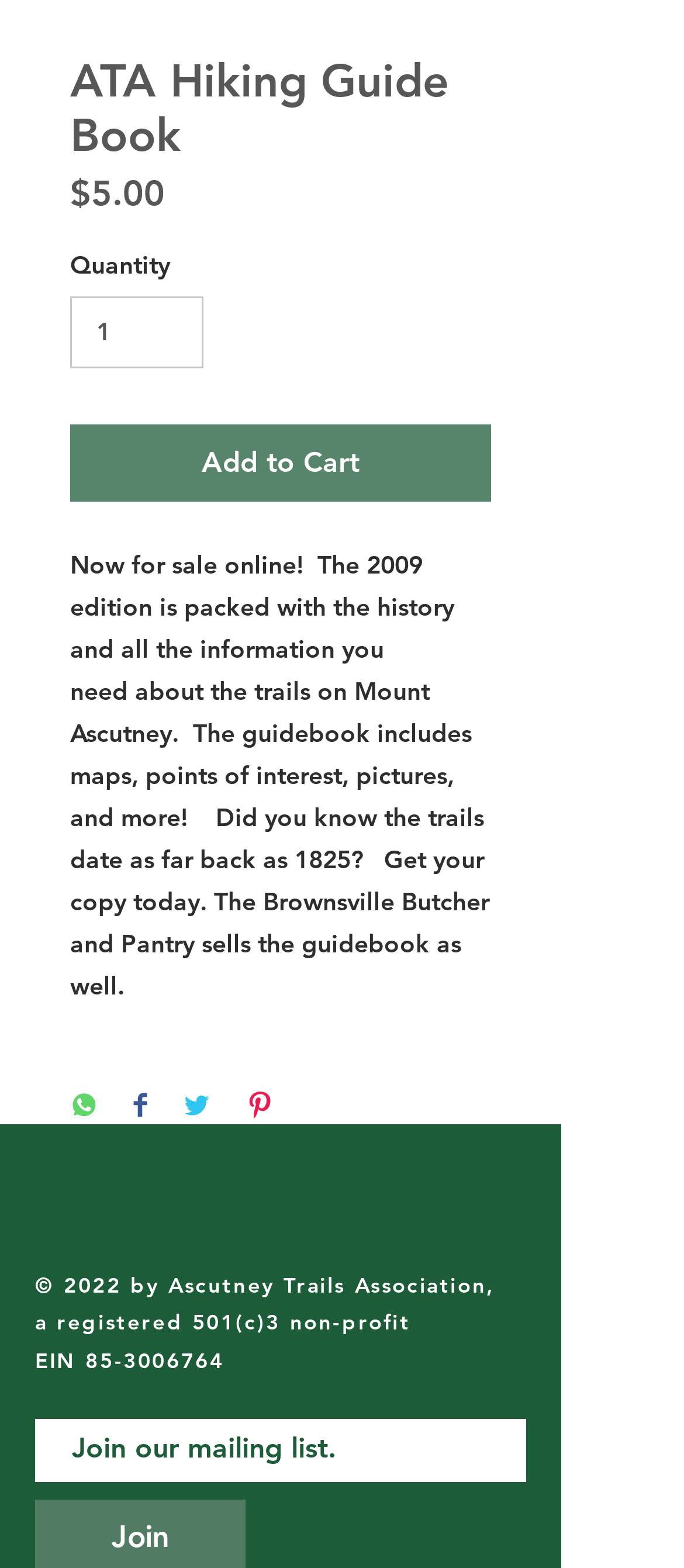Using the element description: "Add to Cart", determine the bounding box coordinates for the specified UI element. The coordinates should be four float numbers between 0 and 1, [left, top, right, bottom].

[0.103, 0.27, 0.718, 0.32]